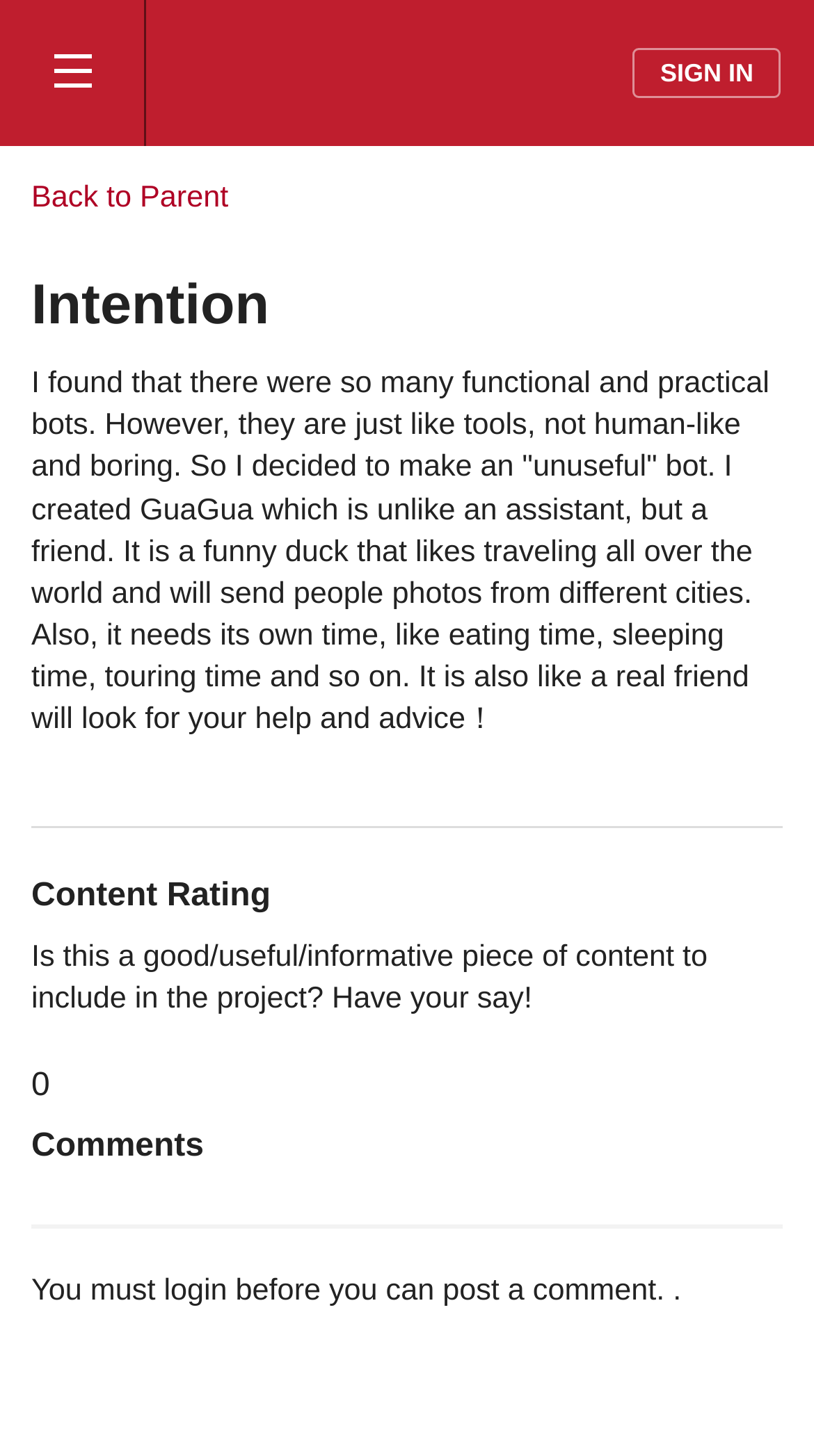Provide an in-depth caption for the elements present on the webpage.

The webpage is titled "III Gallery" and appears to be a personal project showcase. At the top left corner, there is a link with no text, while on the top right corner, there is a "SIGN IN" link. Below the top links, there is a "Back to Parent" link on the left side.

The main content of the page is divided into sections. The first section is headed by "Intention" and contains a paragraph of text describing a project to create a unique bot, GuaGua, which is designed to be a friendly and humorous companion rather than a practical tool. This section takes up most of the top half of the page.

Below the "Intention" section, there is a horizontal separator line. The next section is headed by "Content Rating" and contains a question asking users to rate the usefulness of the content. This section is followed by a brief instruction to log in before posting a comment. On the right side of this section, there is a small text element with no content.

At the bottom of the page, there is a "Comments" section, which is currently empty due to the requirement to log in before posting. Overall, the page has a simple layout with a focus on showcasing a personal project and encouraging user feedback.